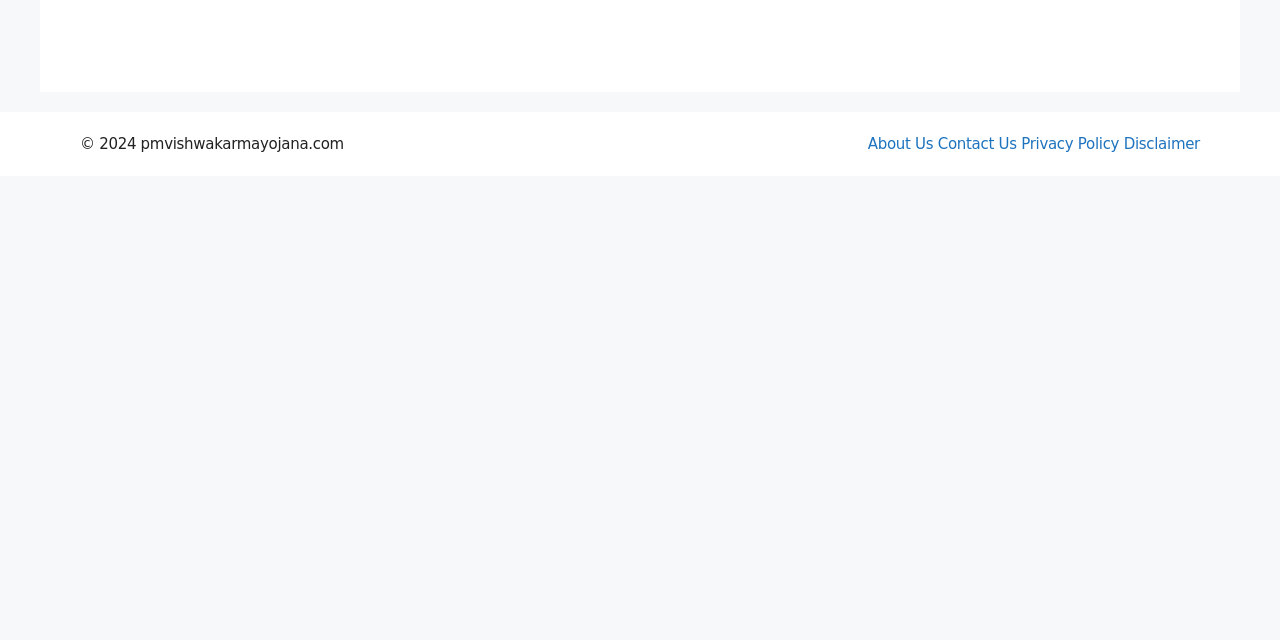Identify the bounding box for the UI element described as: "Contact Us". The coordinates should be four float numbers between 0 and 1, i.e., [left, top, right, bottom].

[0.733, 0.211, 0.794, 0.239]